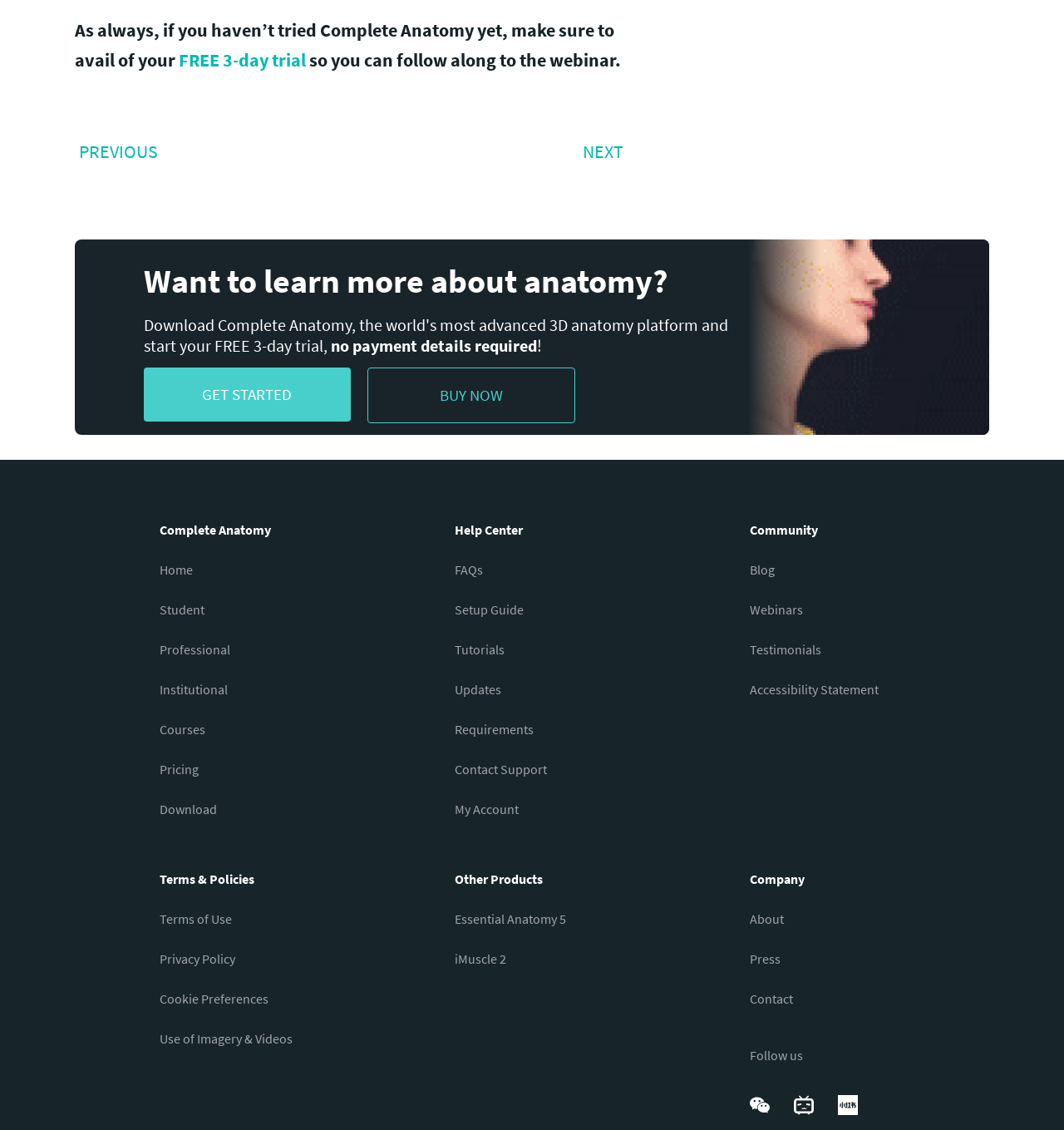Locate the bounding box coordinates of the segment that needs to be clicked to meet this instruction: "Go to the previous post".

[0.074, 0.123, 0.148, 0.144]